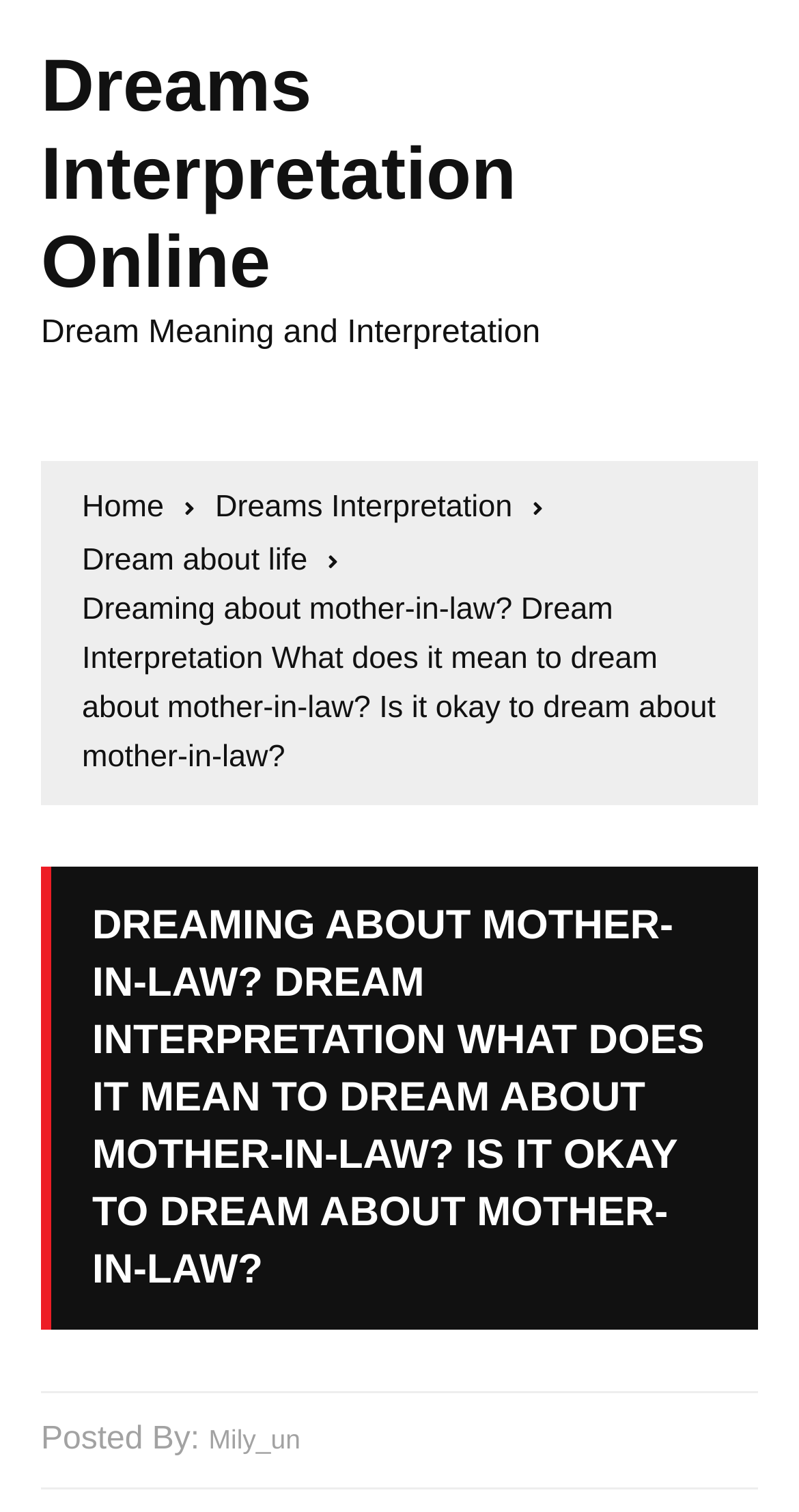What is the name of the website?
Craft a detailed and extensive response to the question.

I determined the name of the website by looking at the heading element at the top of the page, which contains the text 'Dreams Interpretation Online'. This is likely the title of the website.